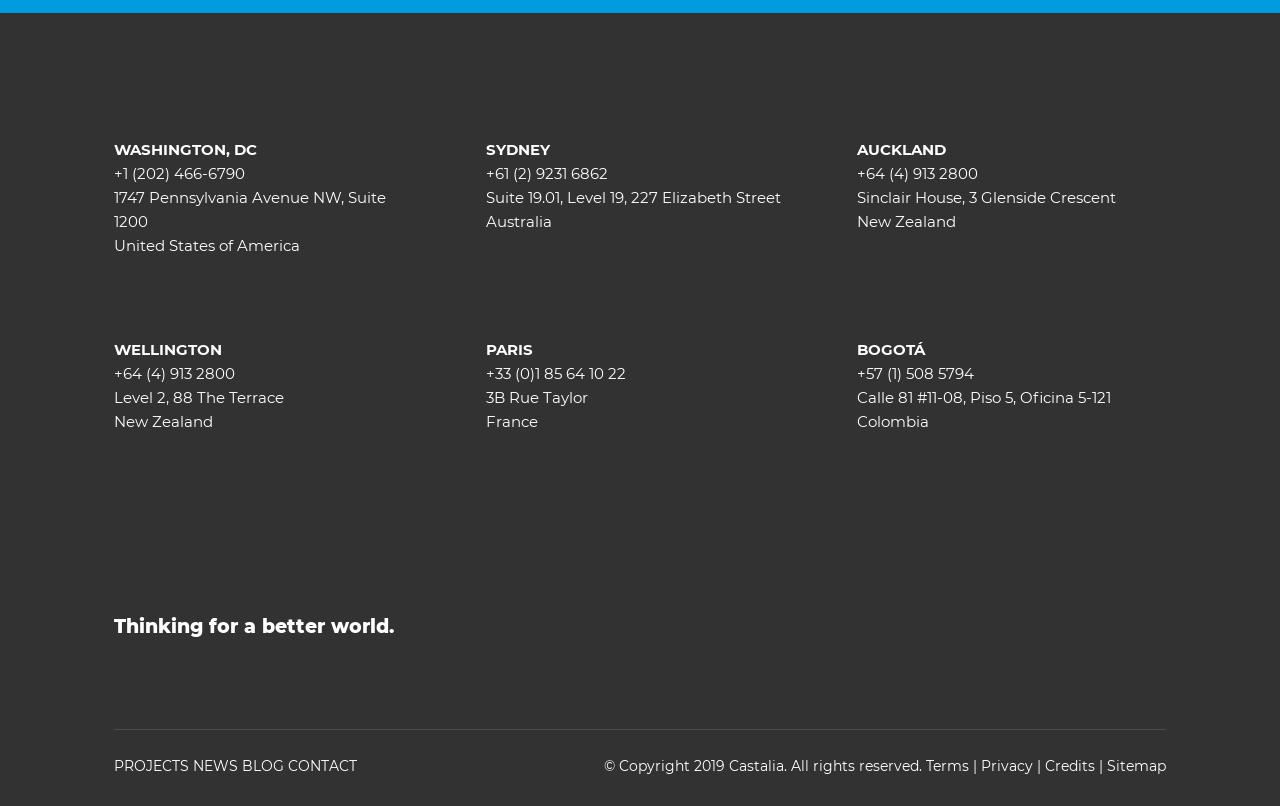What is the address of the office in Washington, DC? Using the information from the screenshot, answer with a single word or phrase.

1747 Pennsylvania Avenue NW, Suite 1200